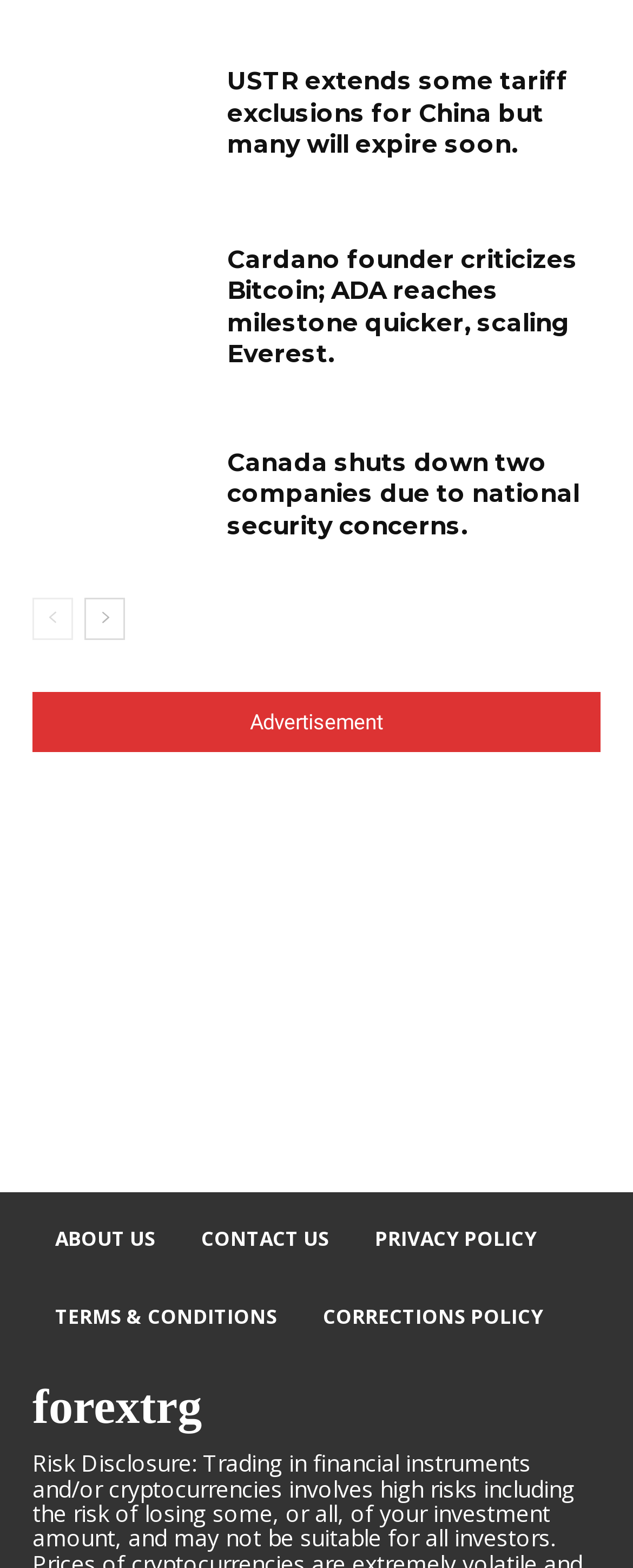Please provide a comprehensive answer to the question based on the screenshot: How many navigation links are at the bottom of the page?

I looked at the links at the bottom of the page and counted them. There are links to 'ABOUT US', 'CONTACT US', 'PRIVACY POLICY', 'TERMS & CONDITIONS', and 'CORRECTIONS POLICY'. There are five navigation links in total.